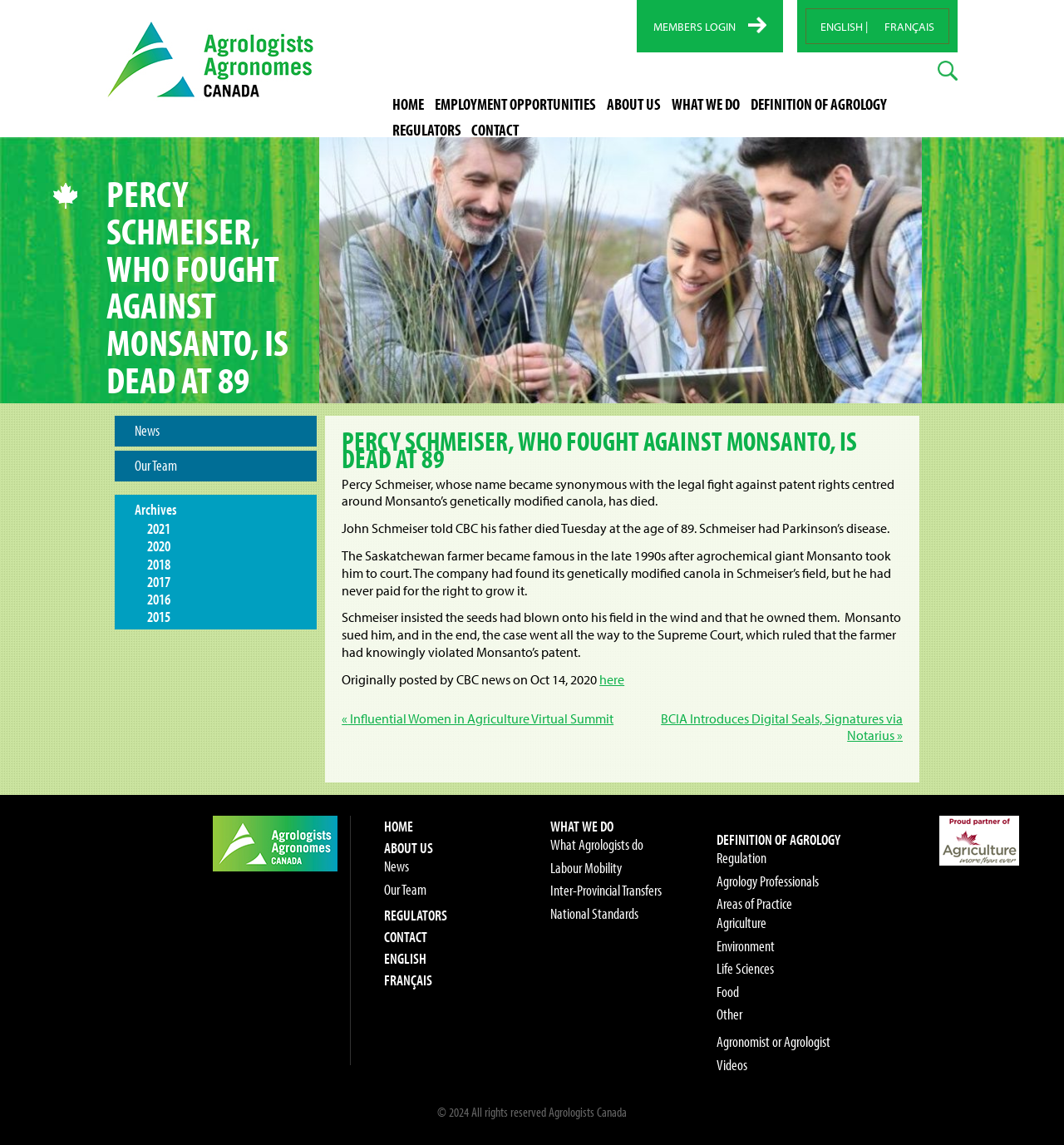Specify the bounding box coordinates (top-left x, top-left y, bottom-right x, bottom-right y) of the UI element in the screenshot that matches this description: Commercial Real Estate

None